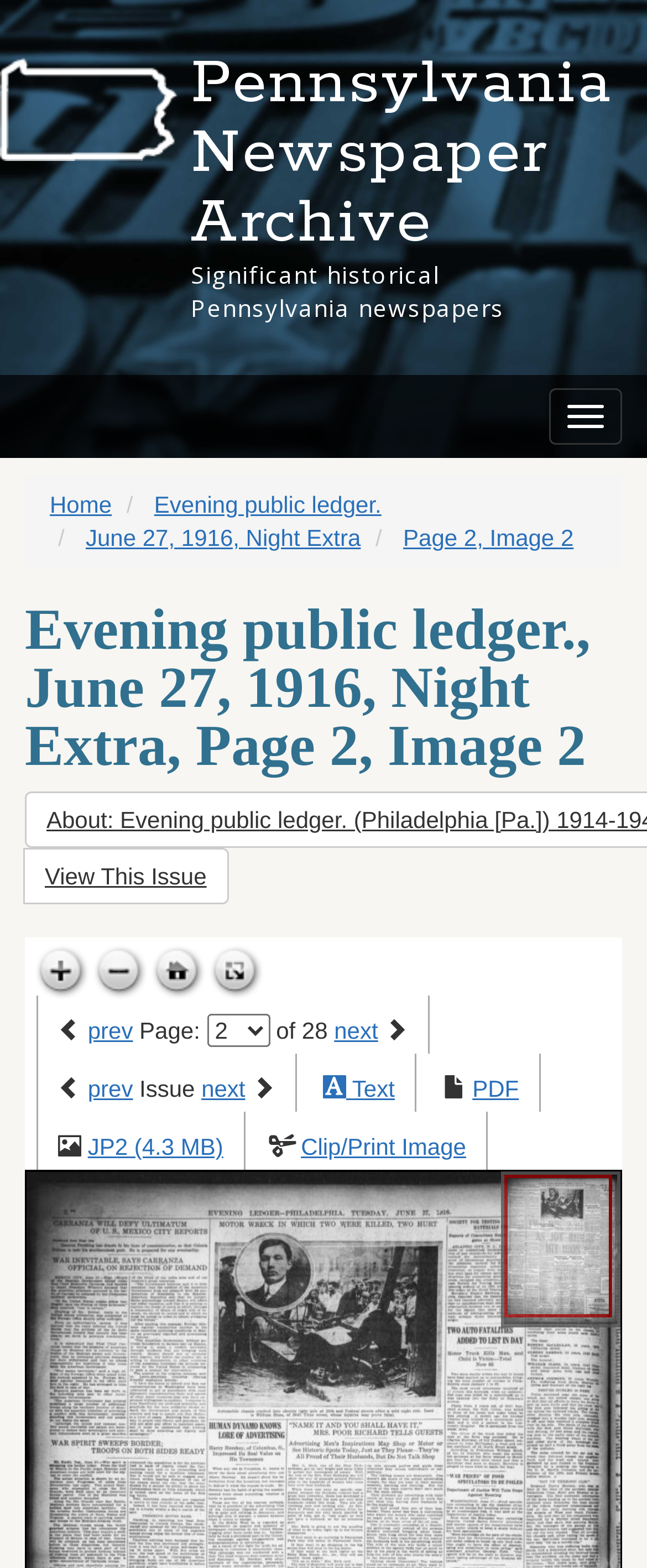Extract the bounding box coordinates for the HTML element that matches this description: "June 27, 1916, Night Extra". The coordinates should be four float numbers between 0 and 1, i.e., [left, top, right, bottom].

[0.132, 0.334, 0.558, 0.351]